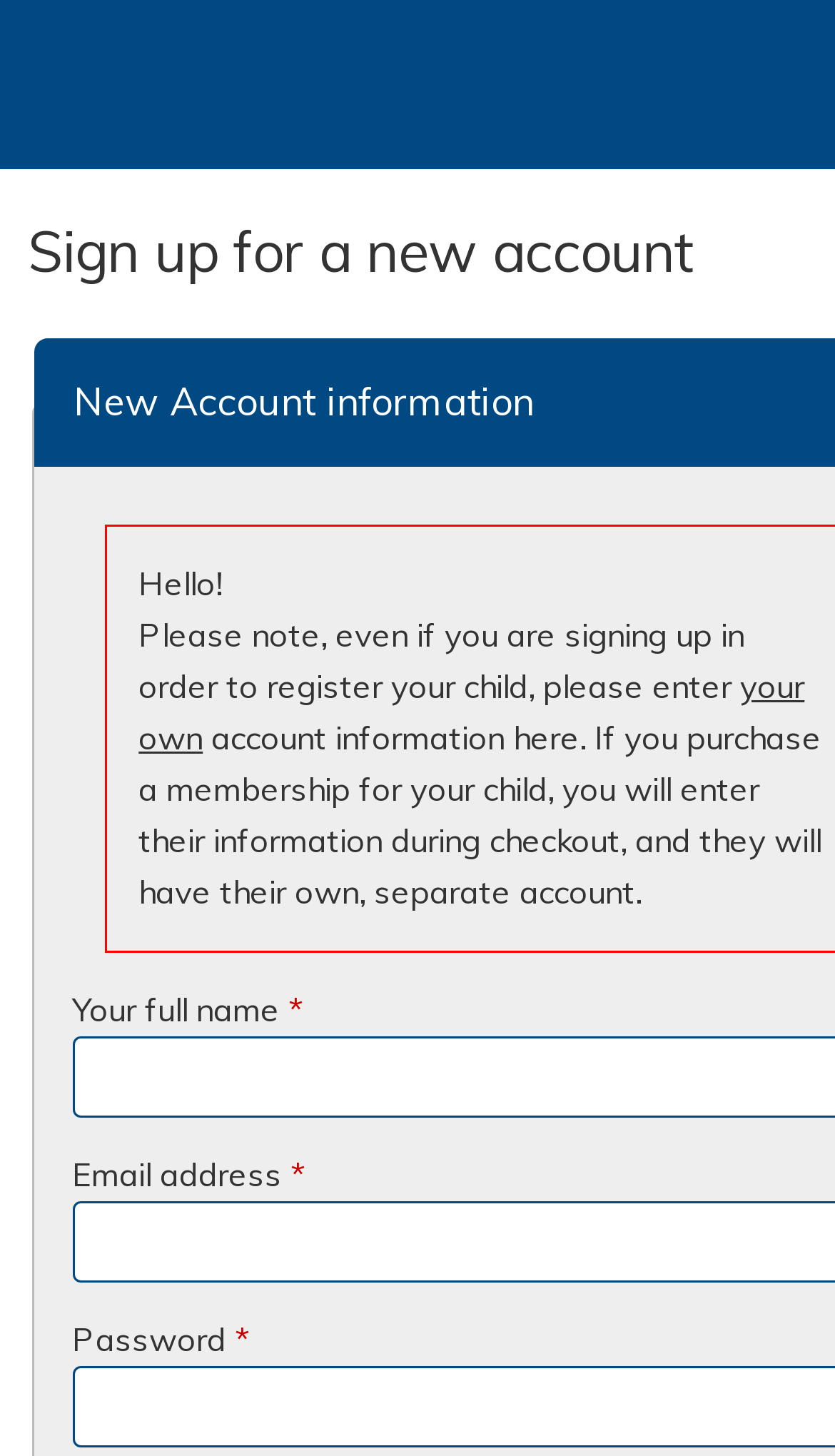Locate the heading on the webpage and return its text.

Sign up for a new account